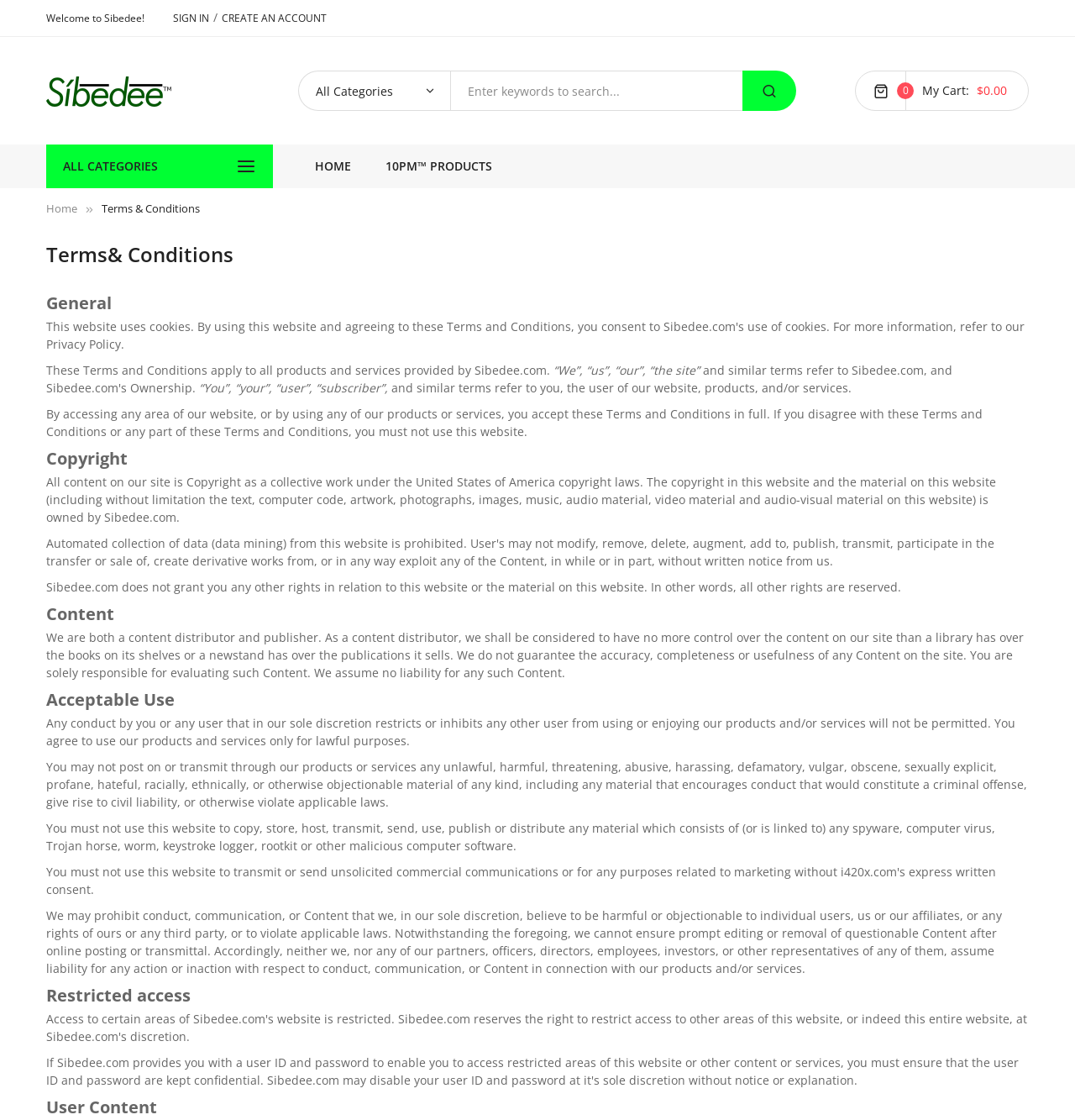What type of content is protected by copyright on this website?
Answer the question with a single word or phrase by looking at the picture.

All content